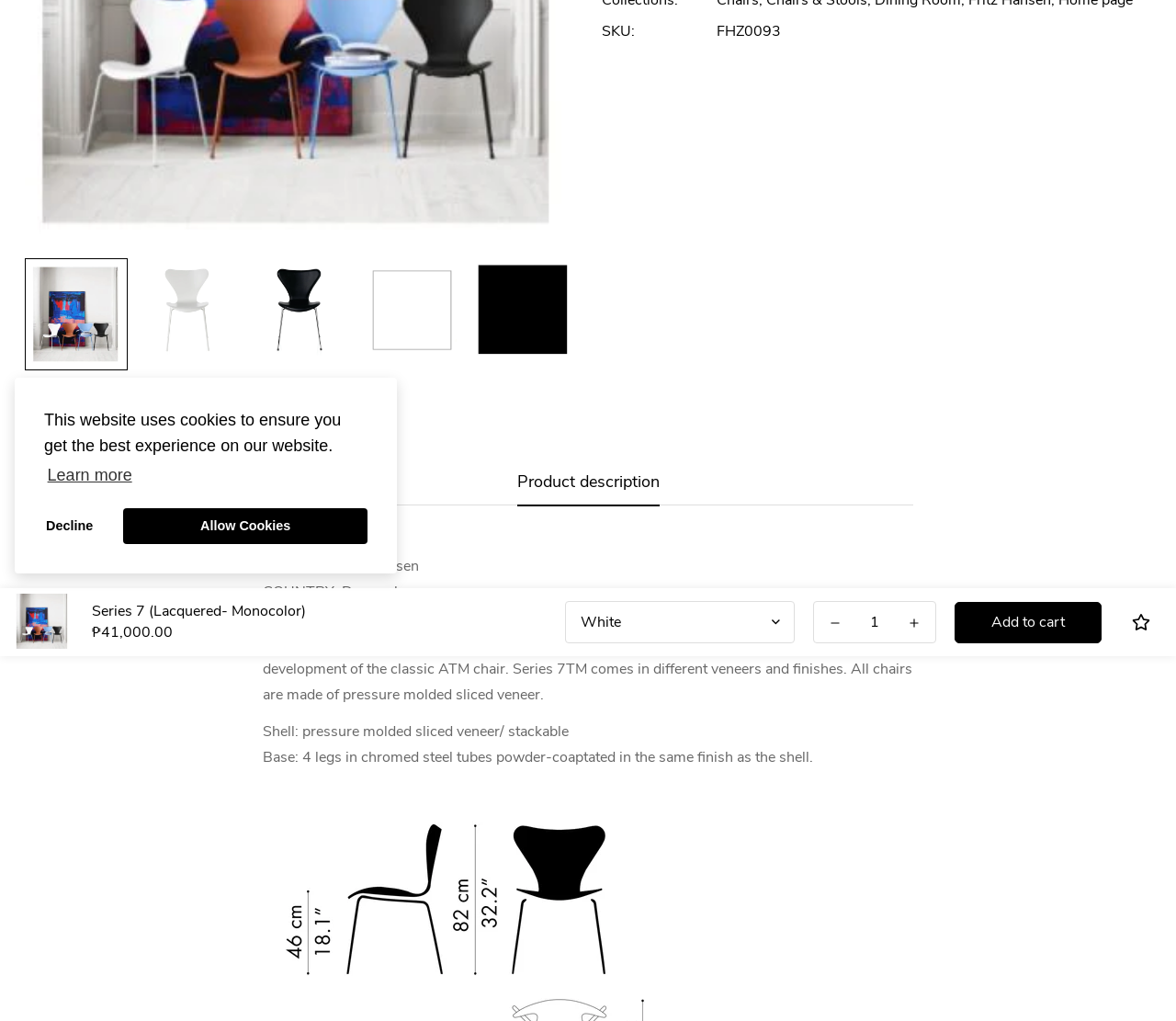Determine the bounding box coordinates for the HTML element described here: "Allow Cookies".

[0.105, 0.497, 0.312, 0.533]